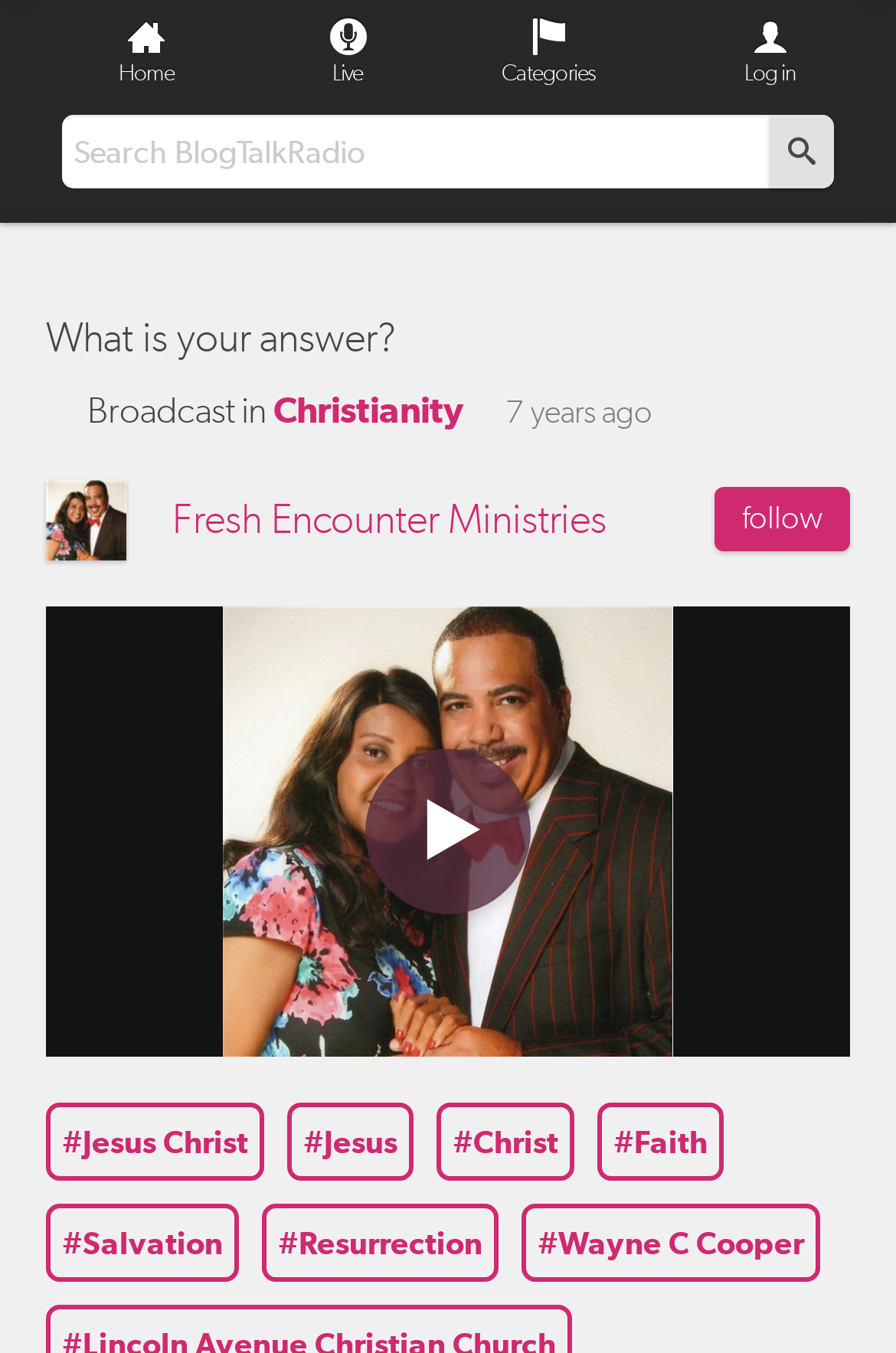Provide an in-depth caption for the contents of the webpage.

This webpage appears to be a blog post or podcast episode from Fresh Encounter Ministries, a Christian organization. At the top left of the page, there are four links: "Home", "v Live", "M Categories", and "Log in". Next to these links, there is a search bar with a "p" button. 

Below the search bar, there is a heading that reads "What is your answer?" followed by a subheading that indicates the broadcast is categorized under "Christianity". The date and time of the broadcast, "Sun, September 11, 2016 05:00 pm", are displayed, along with a note that it was posted "7 years ago".

On the left side of the page, there is an image and a link to "Fresh Encounter Ministries", which is also the title of the page. Below this, there is a heading with the same title, and another link to the organization.

The main content of the page appears to be a podcast episode or blog post, with a play button in the middle of the page. Above the play button, there is an image of the host. 

At the bottom of the page, there are several links to related topics, including "Jesus Christ", "Jesus", "Christ", "Faith", "Salvation", "Resurrection", and "Wayne C Cooper".